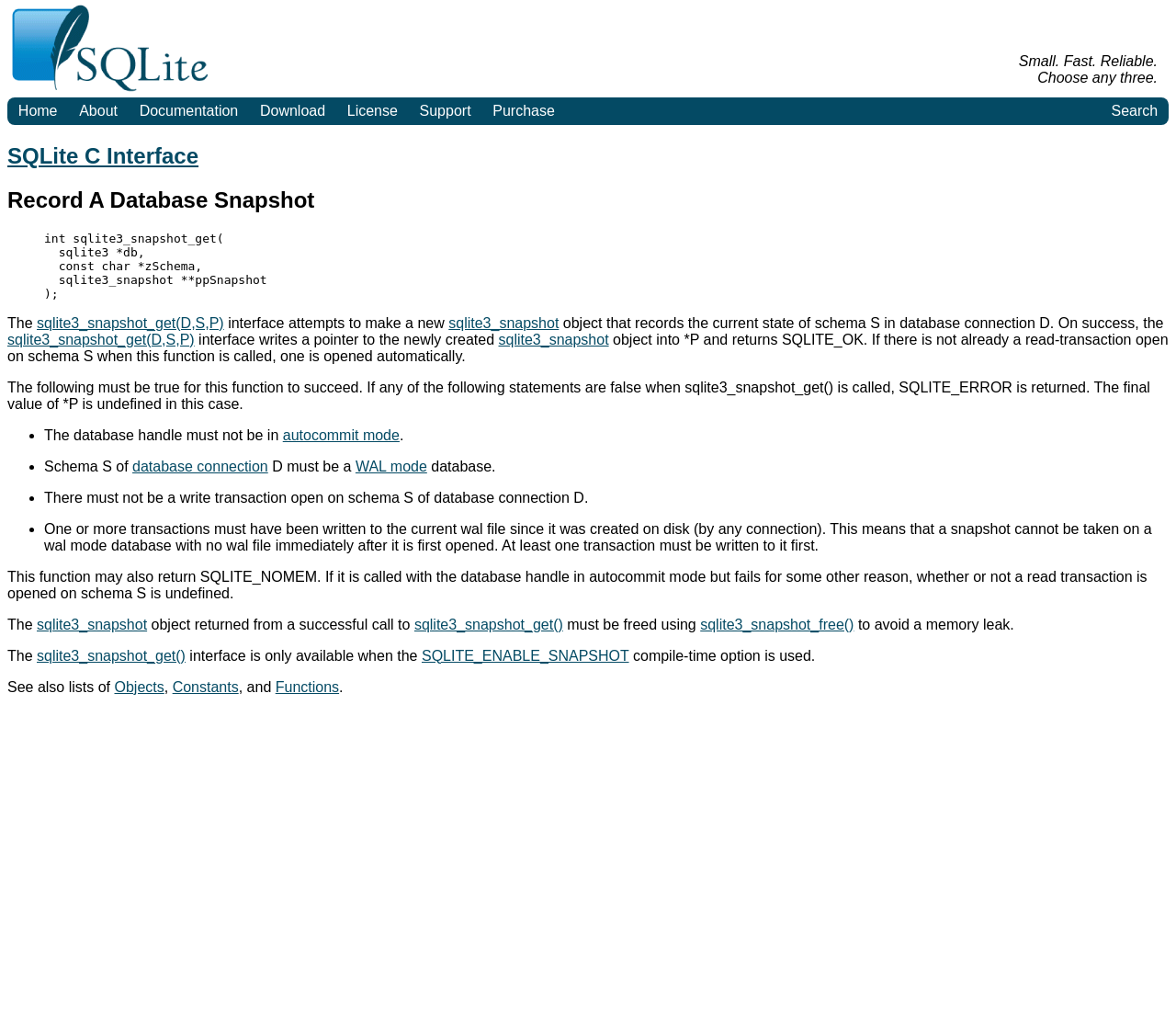Use one word or a short phrase to answer the question provided: 
What is the purpose of the sqlite3_snapshot_get function?

To record the current state of a schema